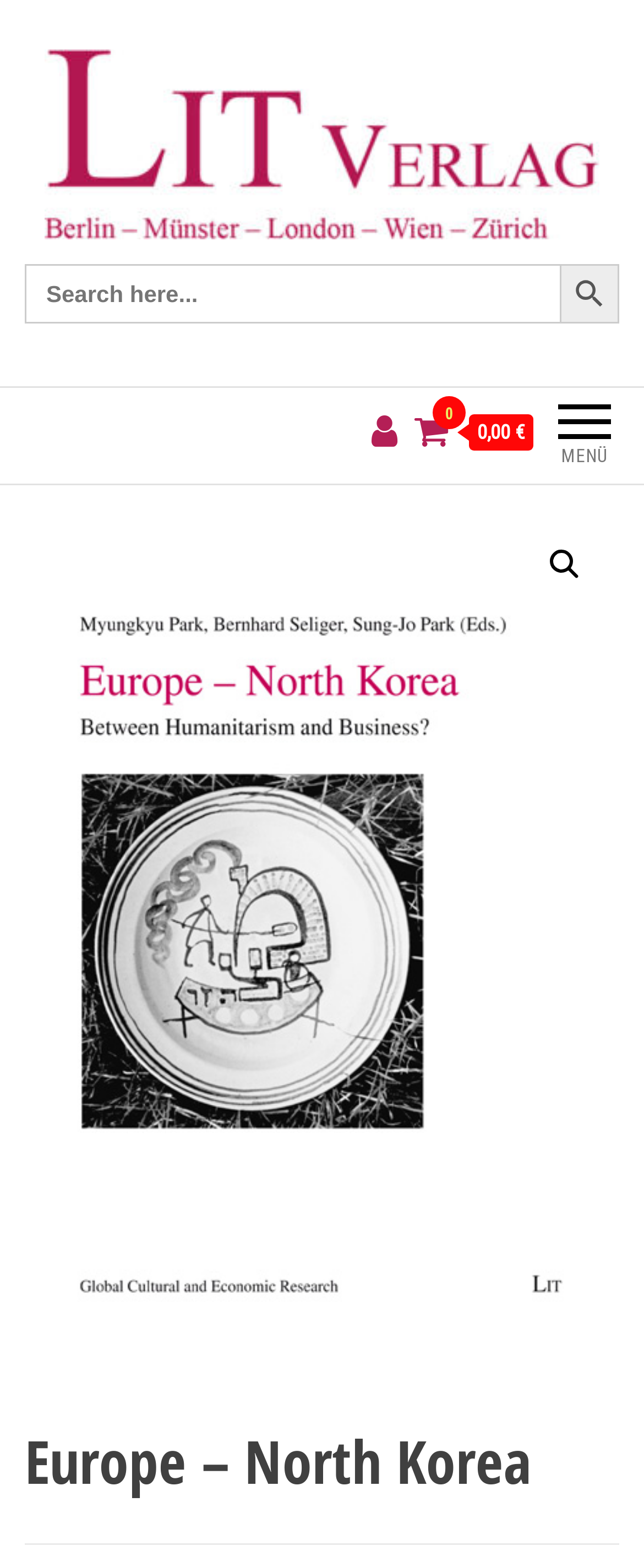Based on the provided description, "alt="🔍"", find the bounding box of the corresponding UI element in the screenshot.

[0.831, 0.341, 0.923, 0.379]